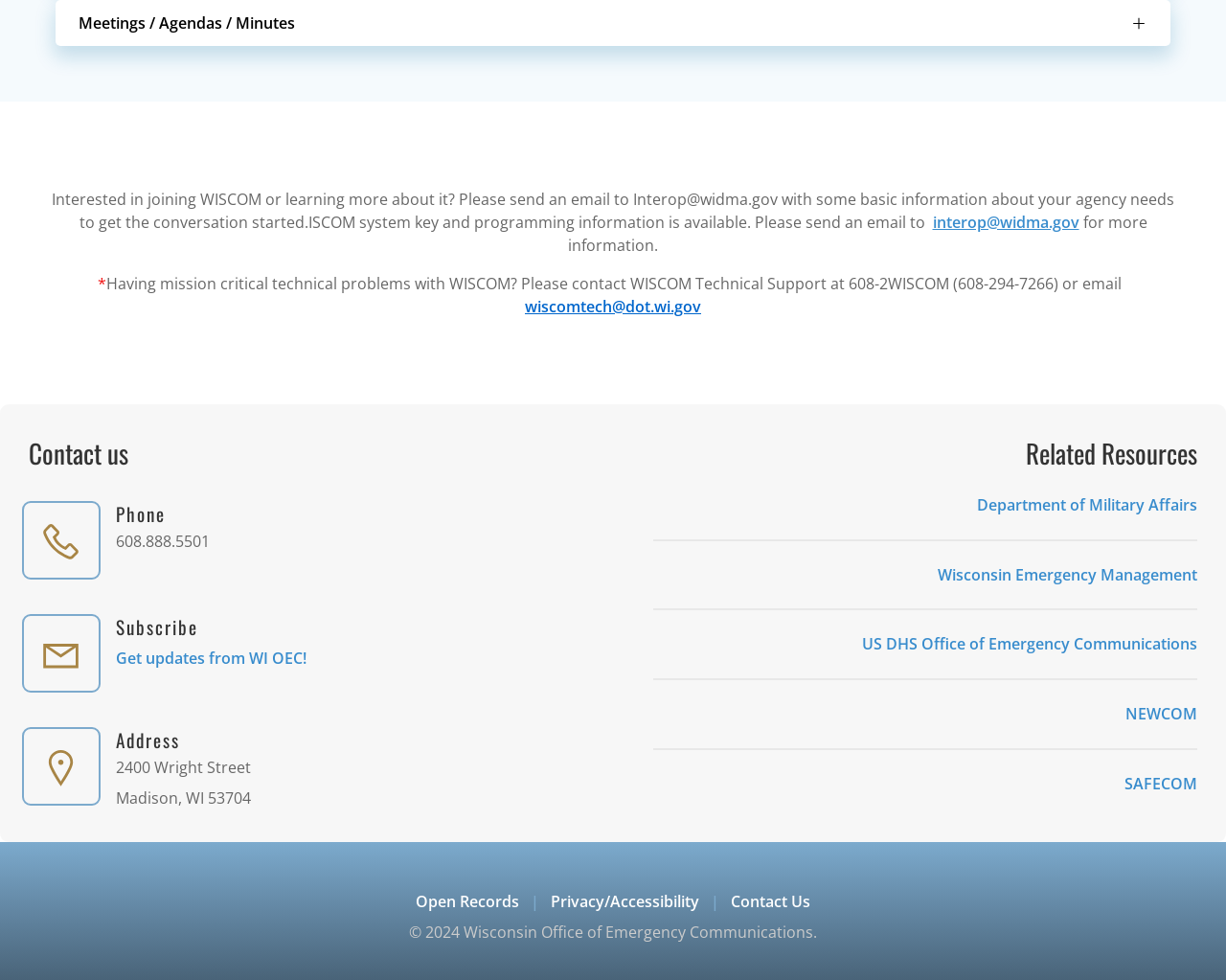Point out the bounding box coordinates of the section to click in order to follow this instruction: "Contact WISCOM Technical Support".

[0.428, 0.302, 0.572, 0.323]